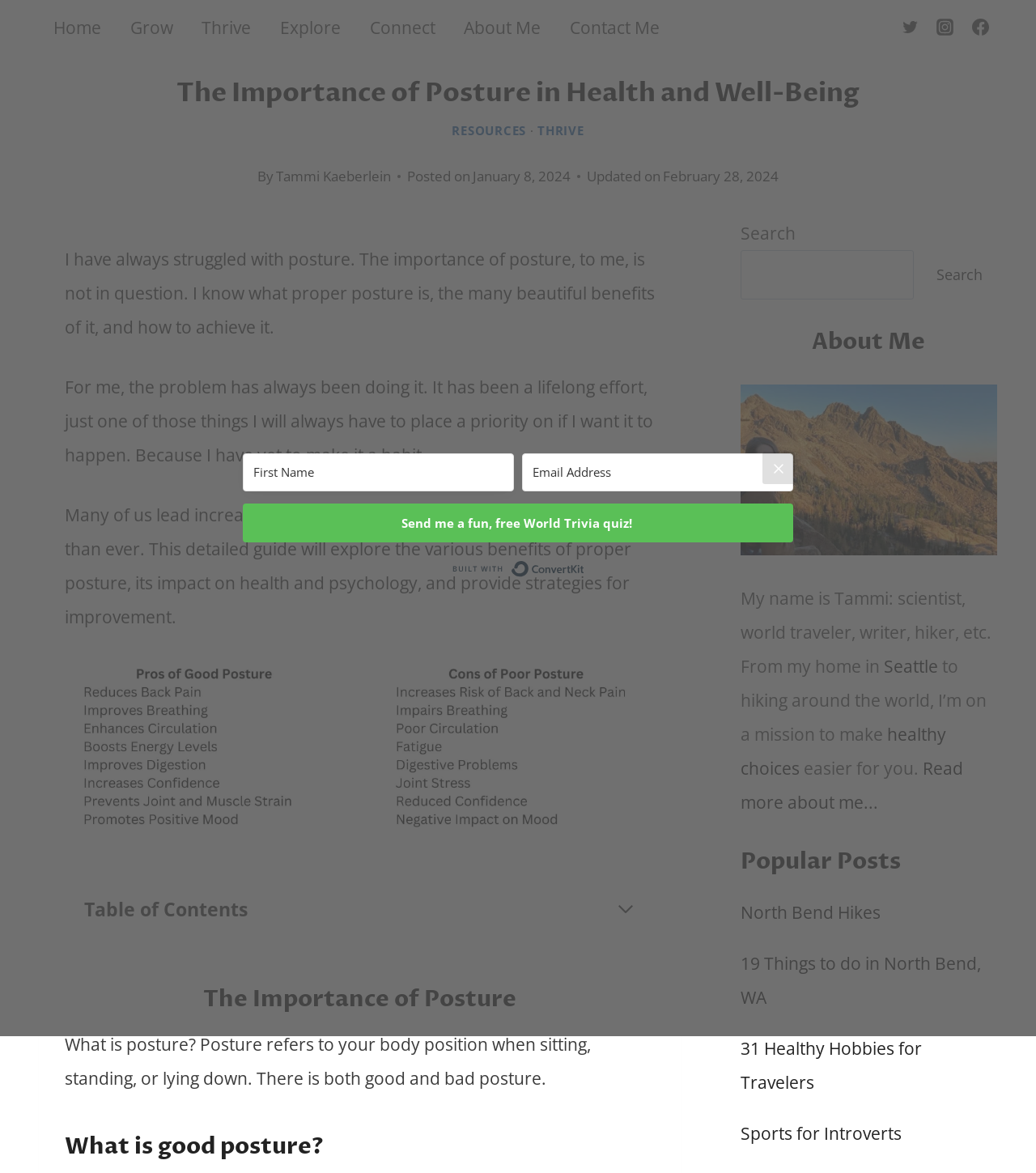Find the bounding box coordinates for the area you need to click to carry out the instruction: "Search for a topic". The coordinates should be four float numbers between 0 and 1, indicated as [left, top, right, bottom].

[0.715, 0.184, 0.962, 0.255]